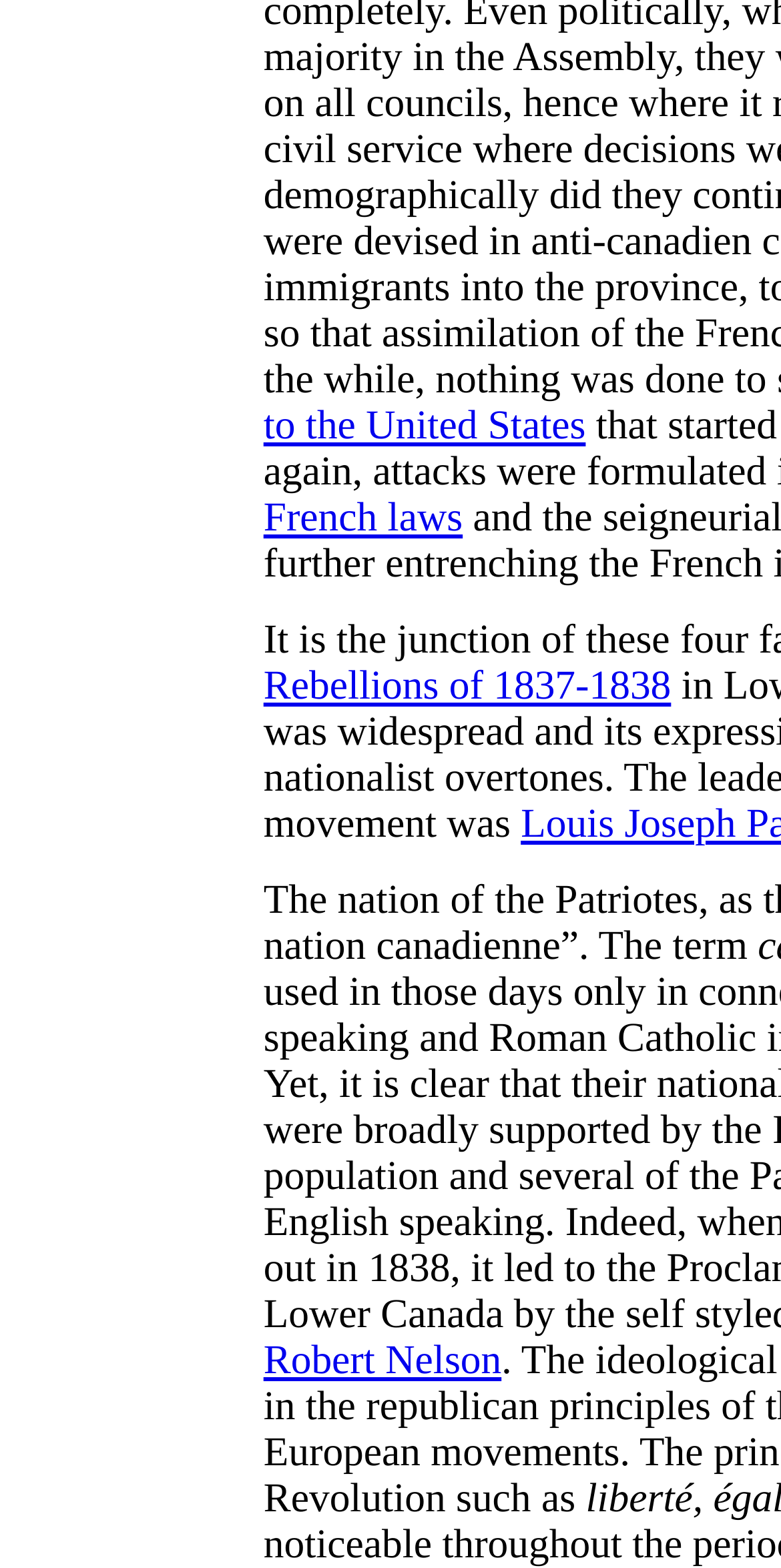Please provide the bounding box coordinate of the region that matches the element description: French laws. Coordinates should be in the format (top-left x, top-left y, bottom-right x, bottom-right y) and all values should be between 0 and 1.

[0.337, 0.317, 0.592, 0.345]